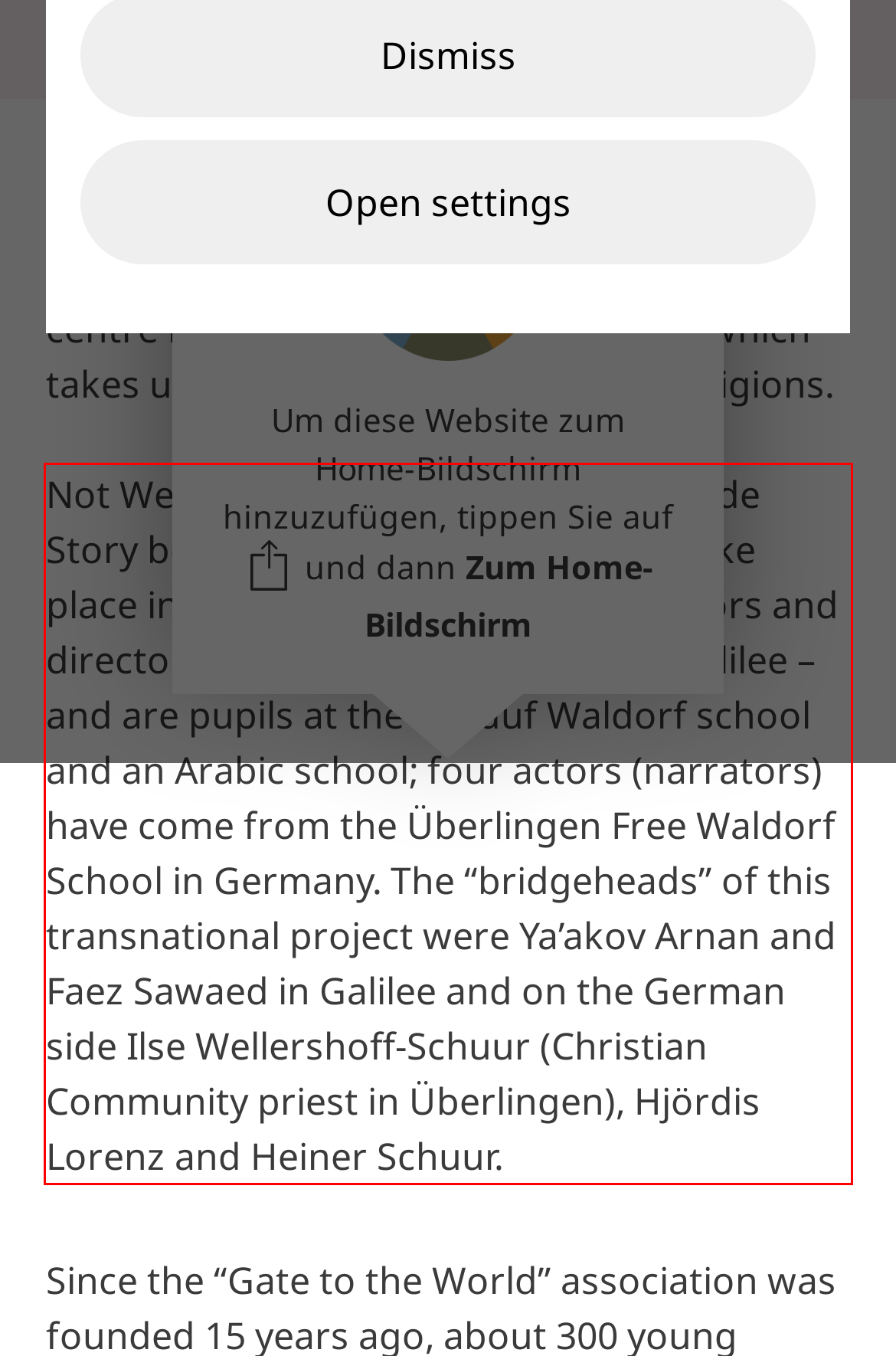Look at the provided screenshot of the webpage and perform OCR on the text within the red bounding box.

Not West Side Story, but Middle East Side Story because this musical does not take place in the West but the East. The actors and directors of the musical come from Galilee – and are pupils at the Harduf Waldorf school and an Arabic school; four actors (narrators) have come from the Überlingen Free Waldorf School in Germany. The “bridgeheads” of this transnational project were Ya’akov Arnan and Faez Sawaed in Galilee and on the German side Ilse Wellershoff-Schuur (Christian Community priest in Überlingen), Hjördis Lorenz and Heiner Schuur.